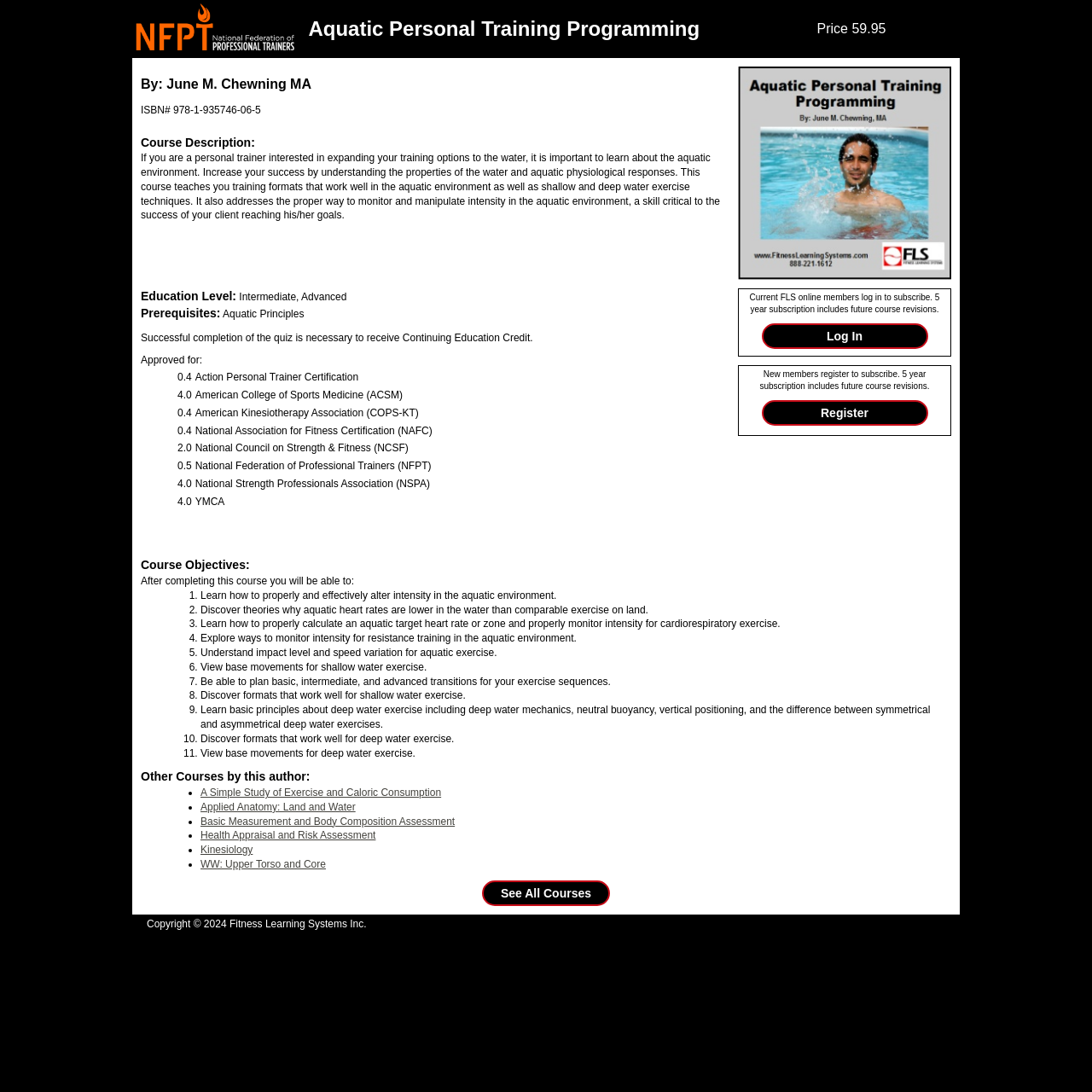How many continuing education credits are approved for the National Strength Professionals Association (NSPA)?
Using the image as a reference, answer the question in detail.

The number of continuing education credits approved for the National Strength Professionals Association (NSPA) can be found in the table that lists the approved organizations, in the row that corresponds to NSPA.